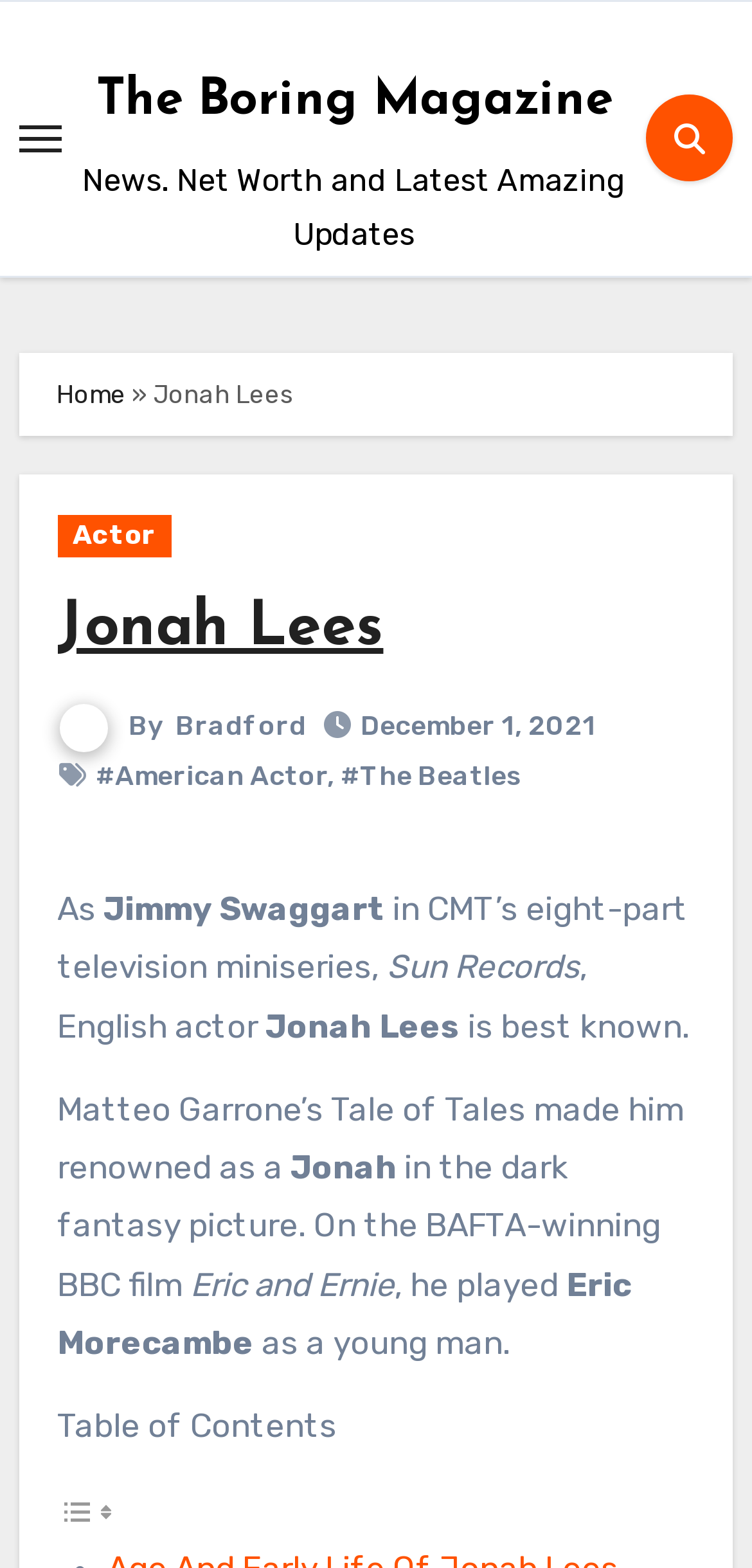Pinpoint the bounding box coordinates of the element you need to click to execute the following instruction: "Visit The Boring Magazine". The bounding box should be represented by four float numbers between 0 and 1, in the format [left, top, right, bottom].

[0.127, 0.047, 0.814, 0.081]